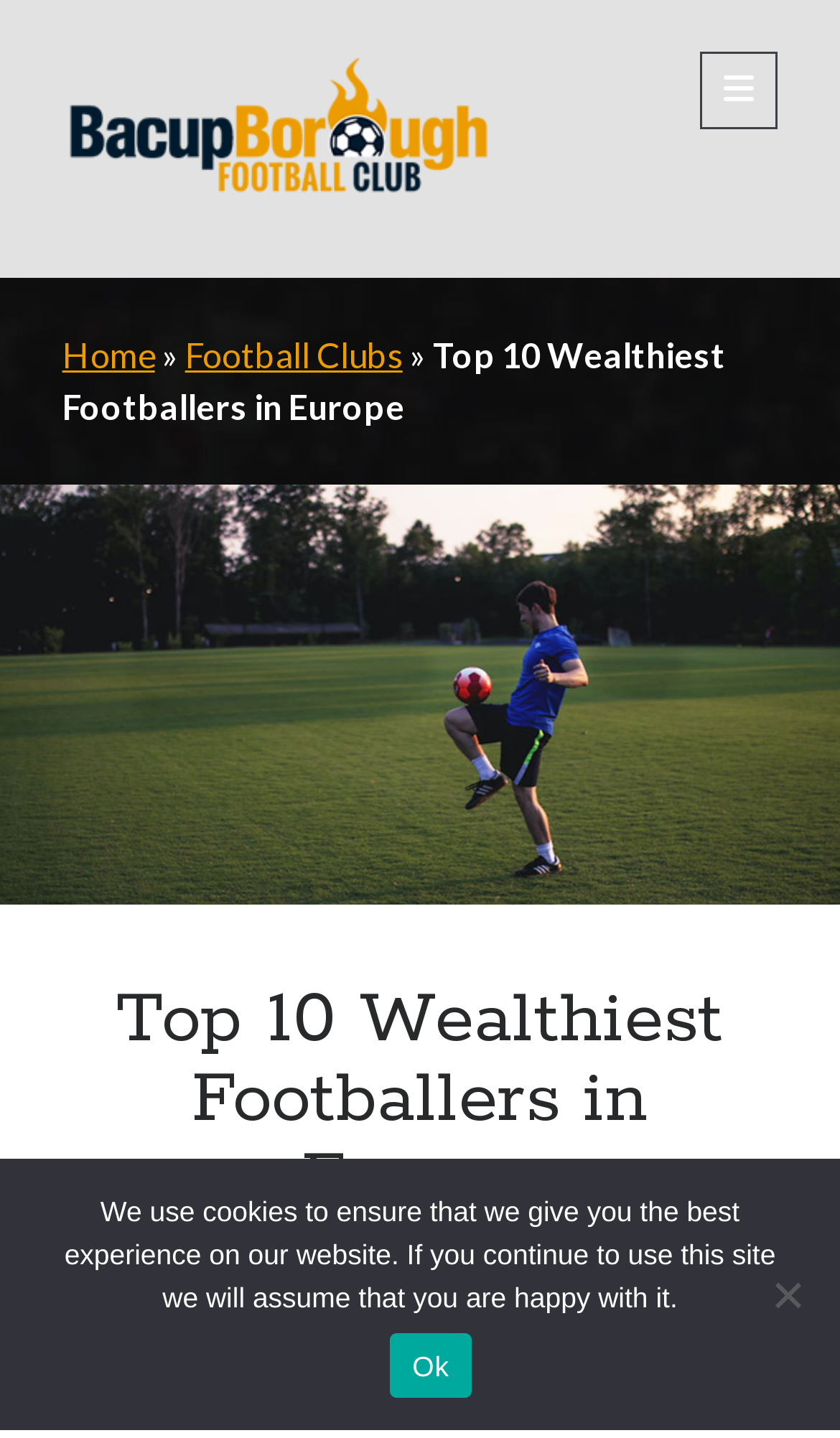Please provide a brief answer to the following inquiry using a single word or phrase:
What is the name of the football club with an image?

Bacup Borough Football Club